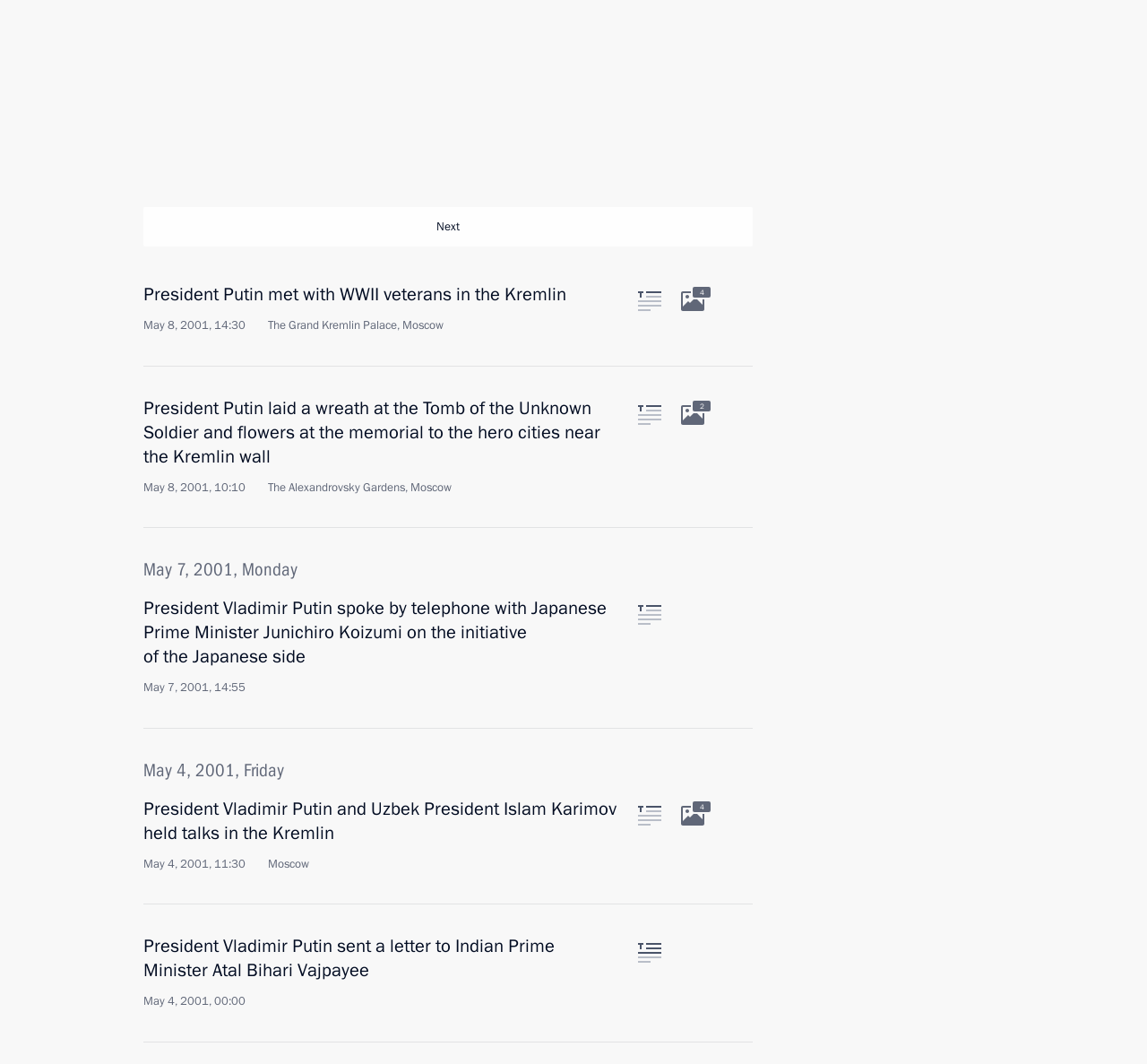Please determine the bounding box coordinates for the element that should be clicked to follow these instructions: "Go to the Events page".

[0.252, 0.0, 0.303, 0.051]